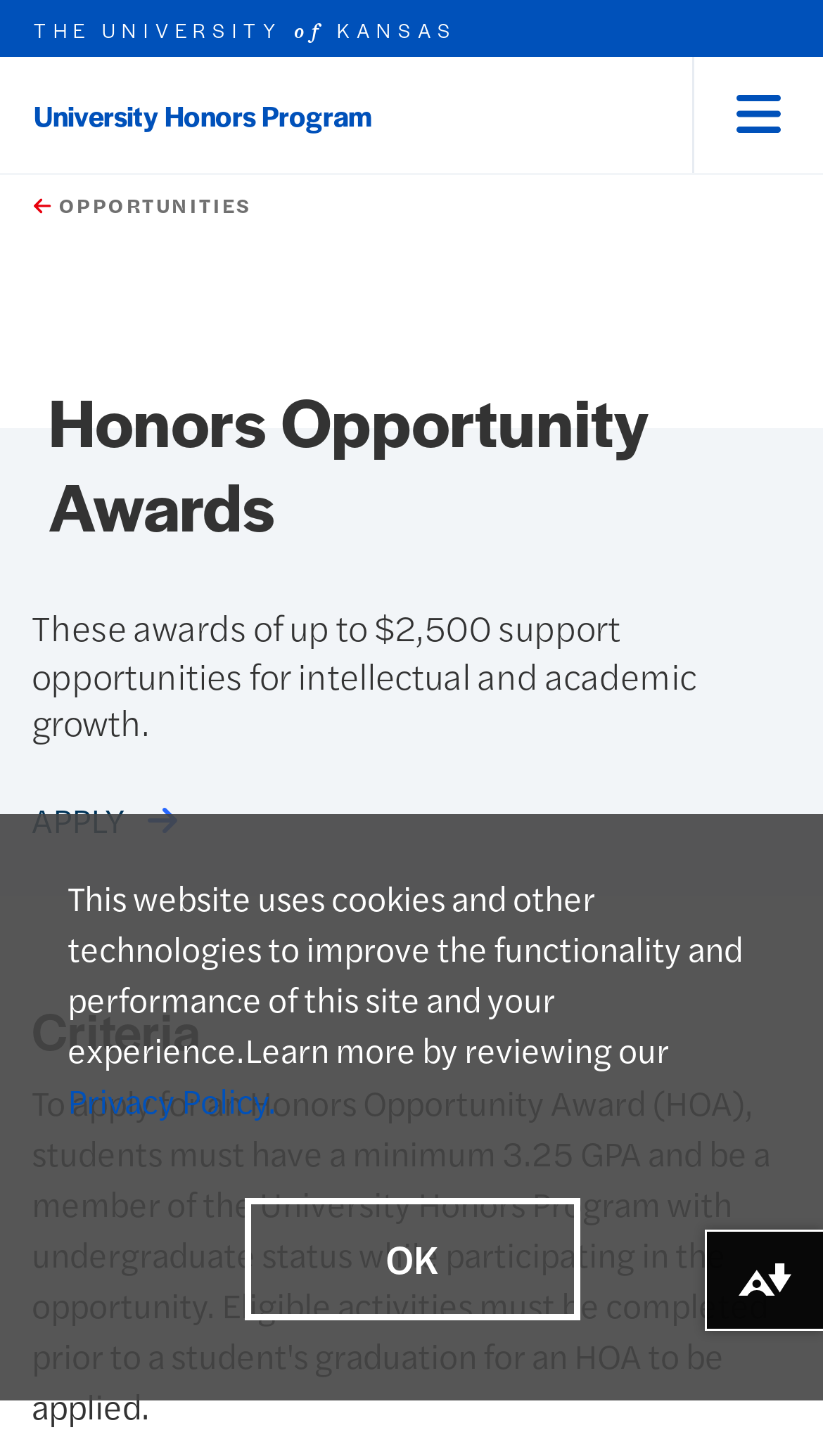Identify the bounding box for the UI element that is described as follows: "Privacy Policy.".

[0.082, 0.738, 0.336, 0.771]